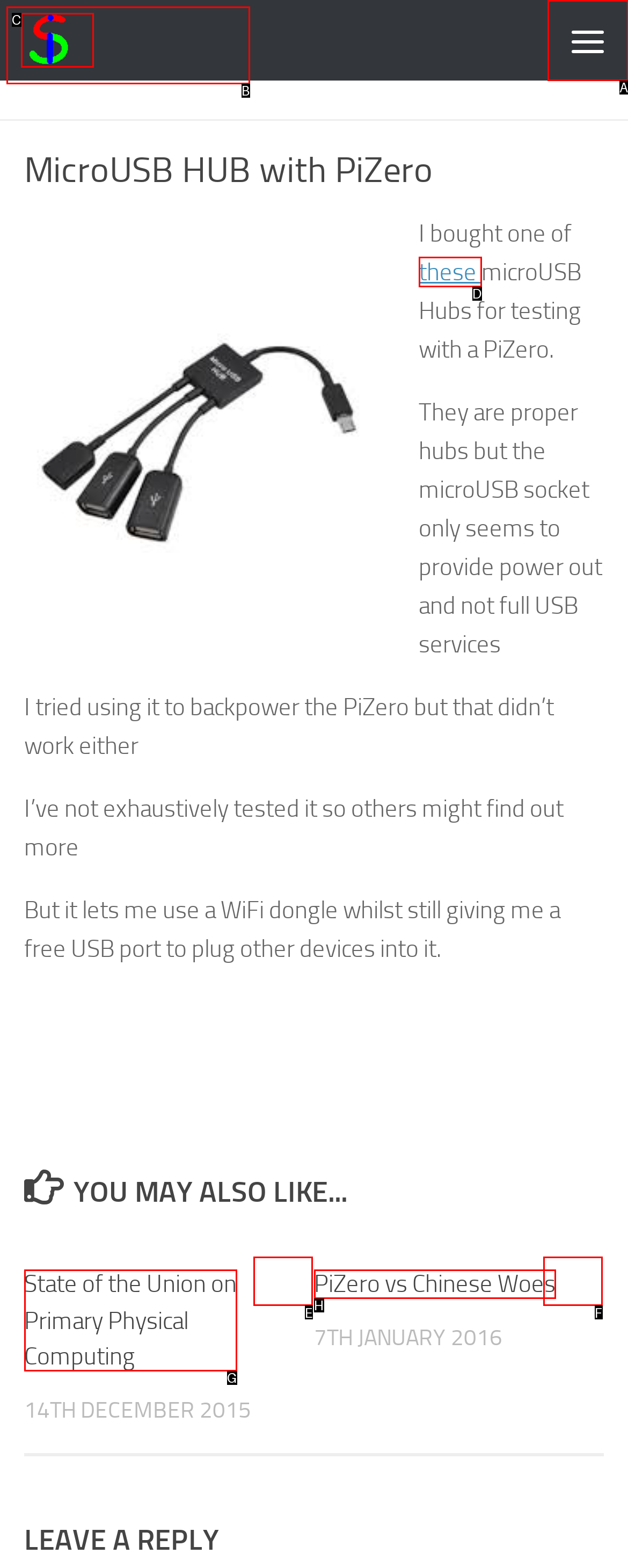Identify the correct letter of the UI element to click for this task: Click the 'these' link
Respond with the letter from the listed options.

D